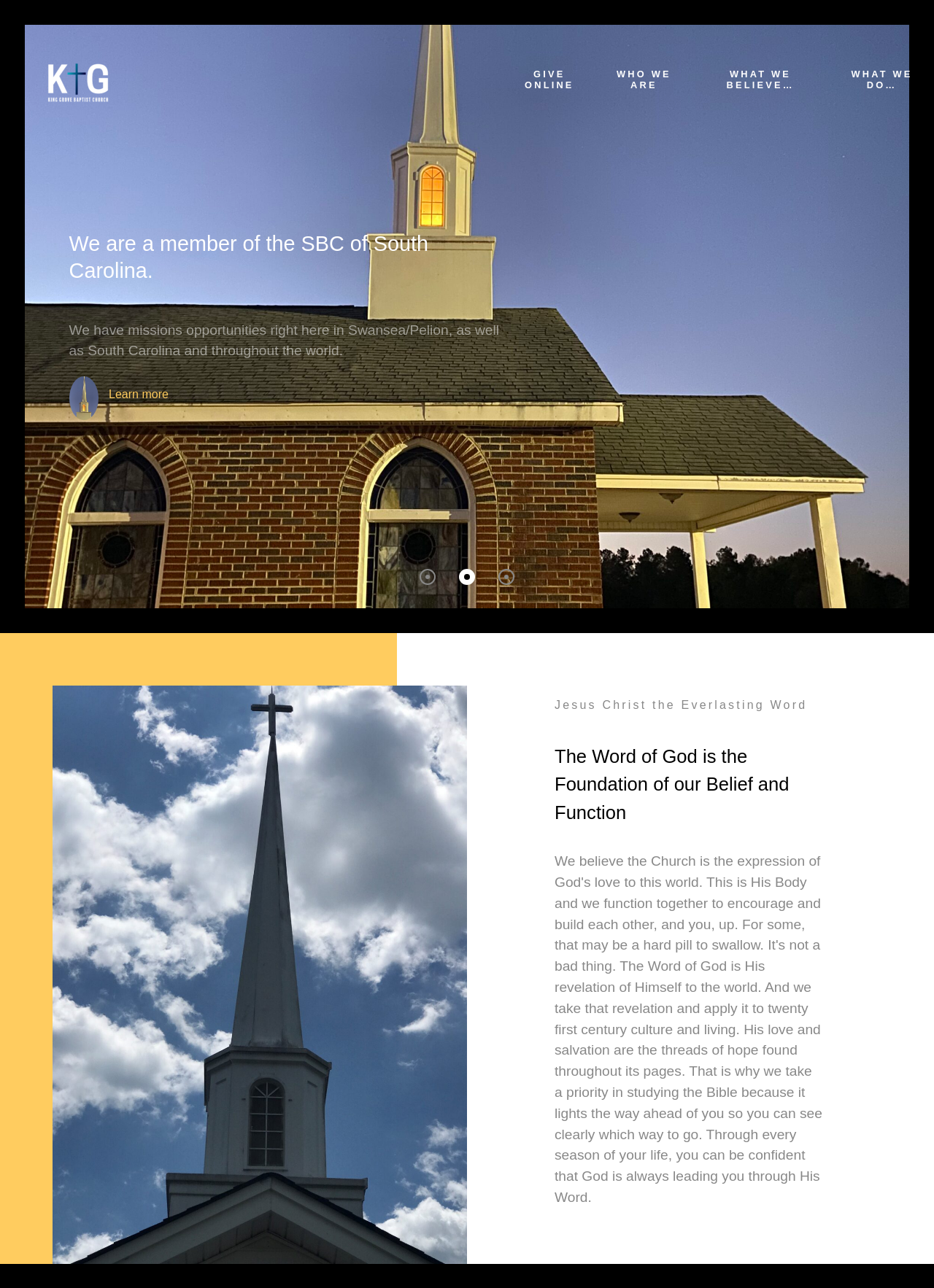Determine the bounding box coordinates of the clickable region to follow the instruction: "Click the 'Any Way To Get A Patent For My Invention Idea?' link".

None